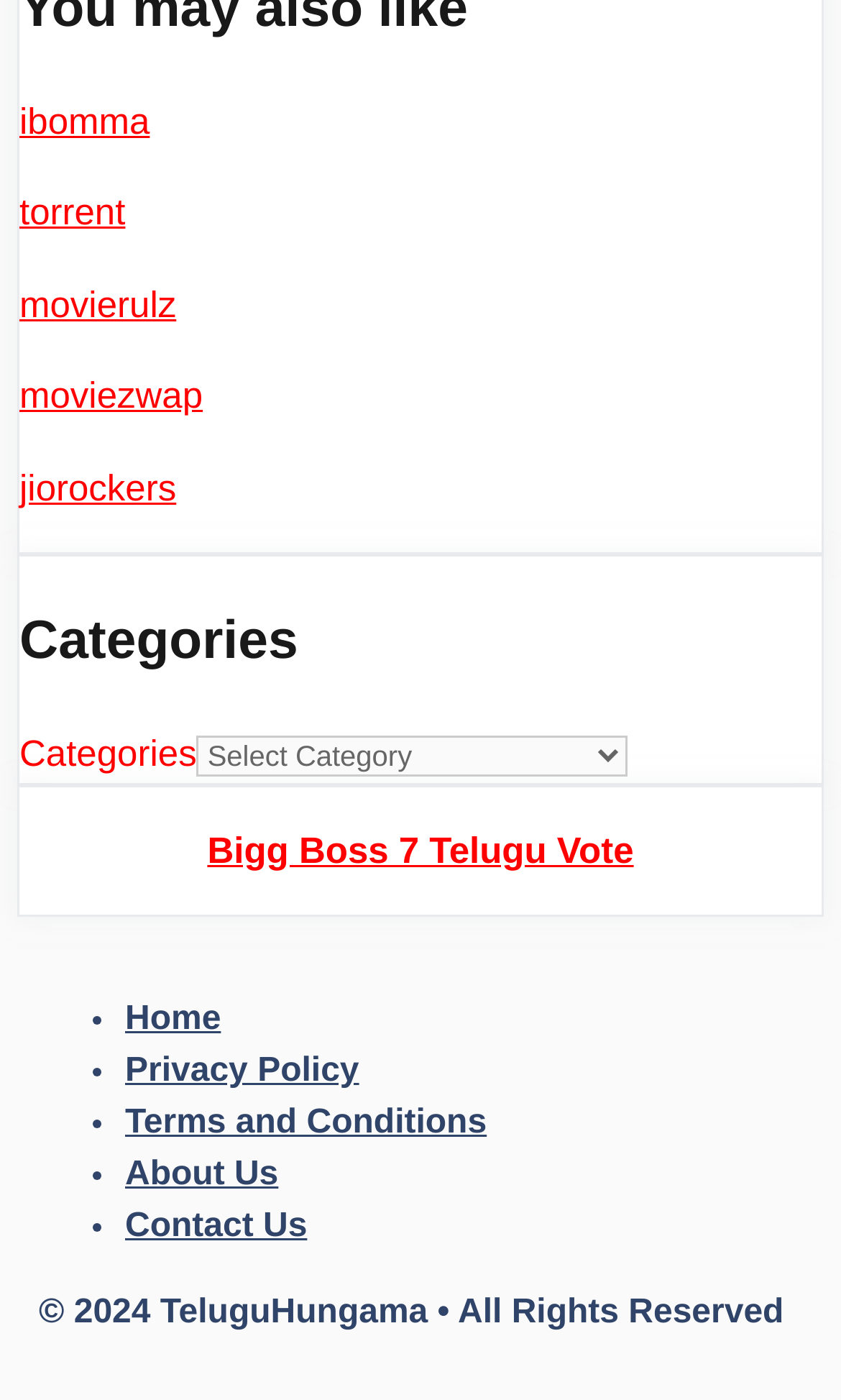Determine the bounding box for the described HTML element: "Terms and Conditions". Ensure the coordinates are four float numbers between 0 and 1 in the format [left, top, right, bottom].

[0.149, 0.789, 0.579, 0.816]